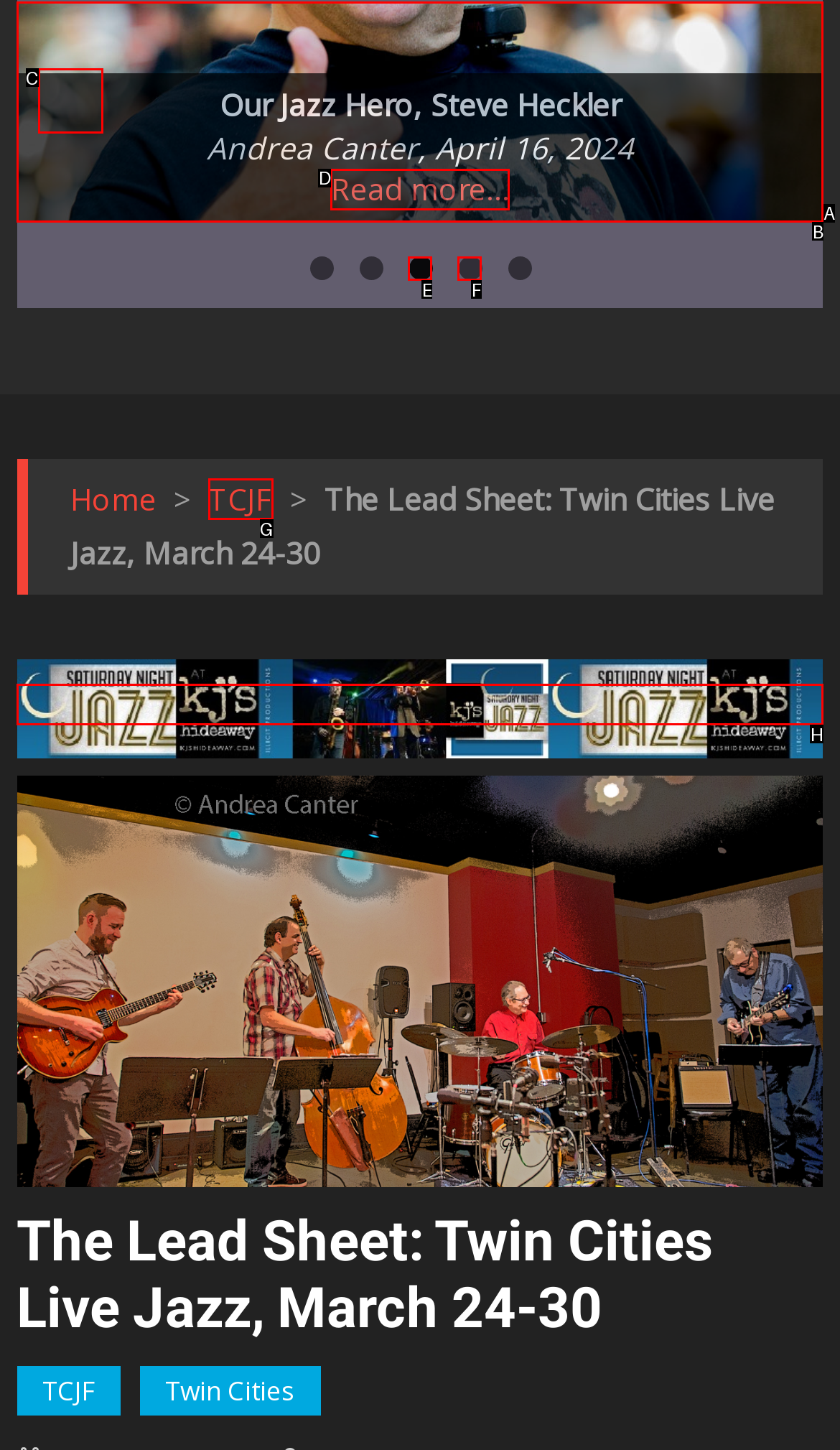Based on the description: 4, identify the matching HTML element. Reply with the letter of the correct option directly.

F